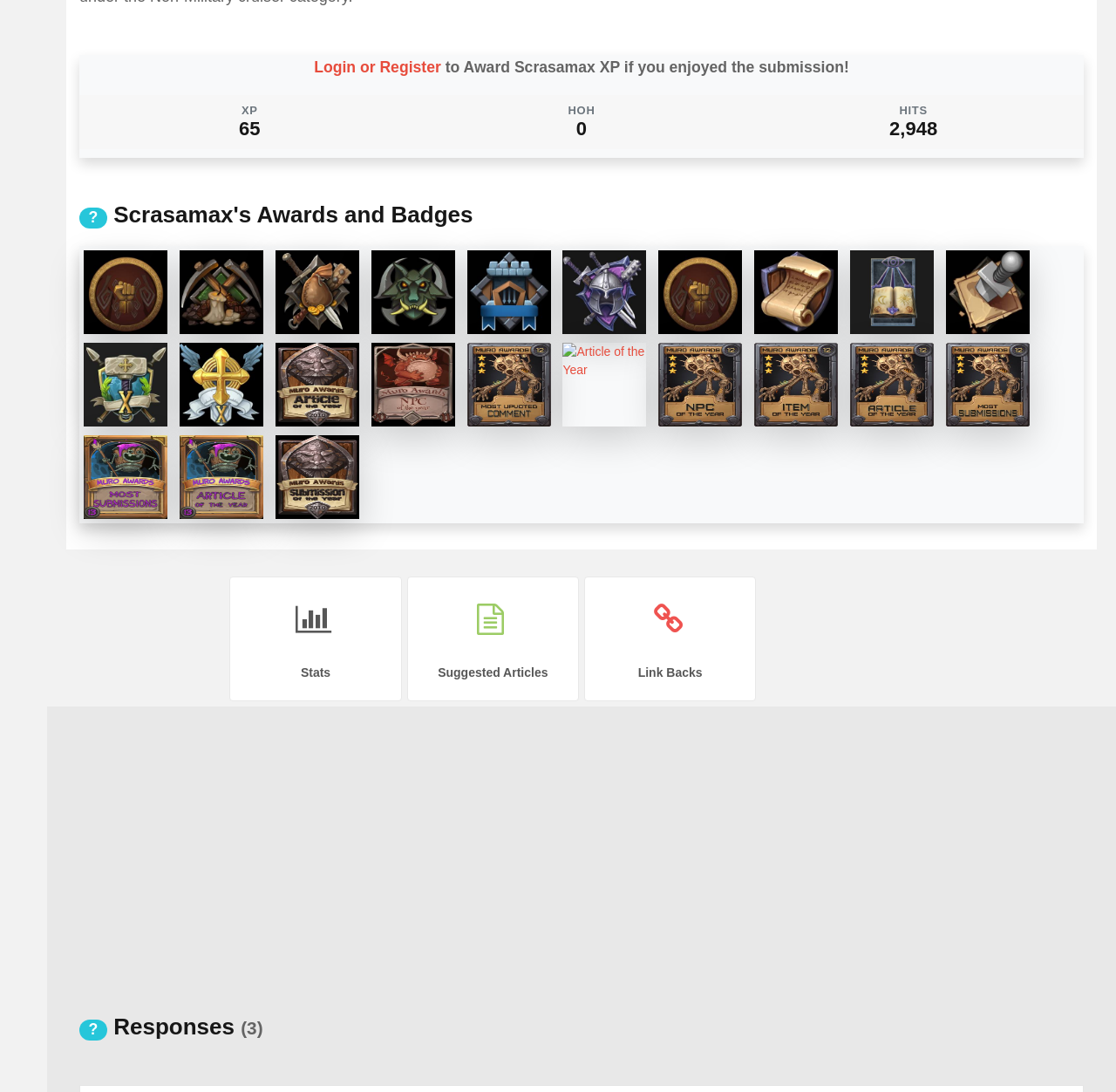Using the information shown in the image, answer the question with as much detail as possible: How many awards are displayed?

I counted the number of links with award names, such as 'Hall of Heros 10' and 'Article of the Year 2010', and there are 14 of them.